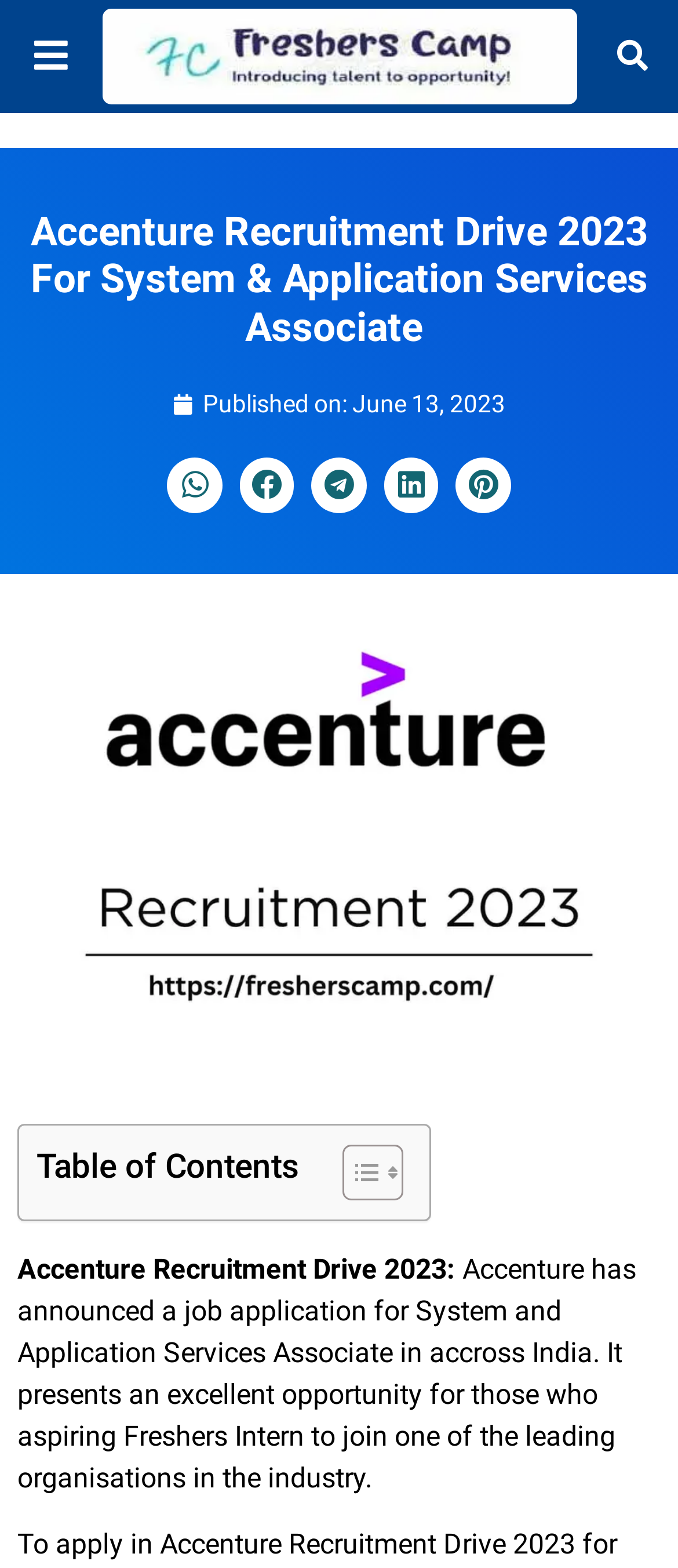Identify and provide the title of the webpage.

Accenture Recruitment Drive 2023 For System & Application Services Associate 